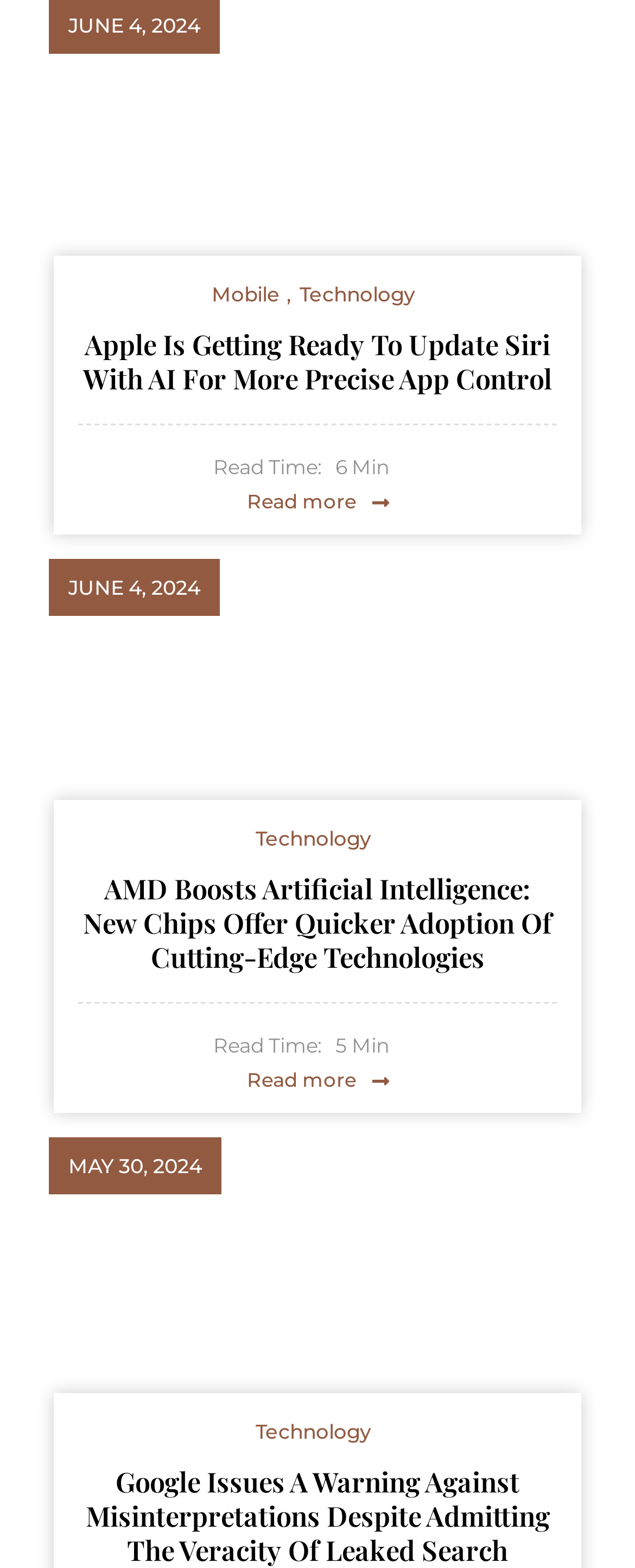Please give a short response to the question using one word or a phrase:
What is the date of the first article?

JUNE 4, 2024